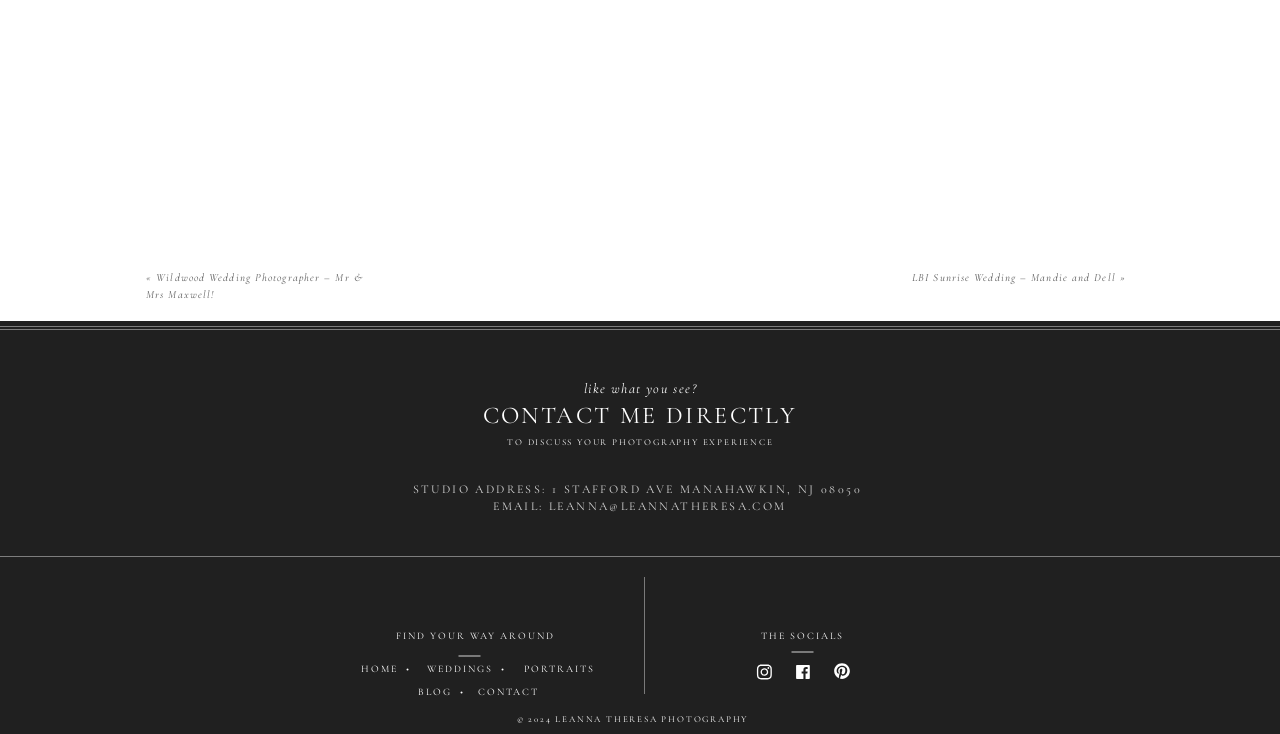Please determine the bounding box coordinates of the element to click in order to execute the following instruction: "Explore BUSINESS SOLUTIONS". The coordinates should be four float numbers between 0 and 1, specified as [left, top, right, bottom].

None